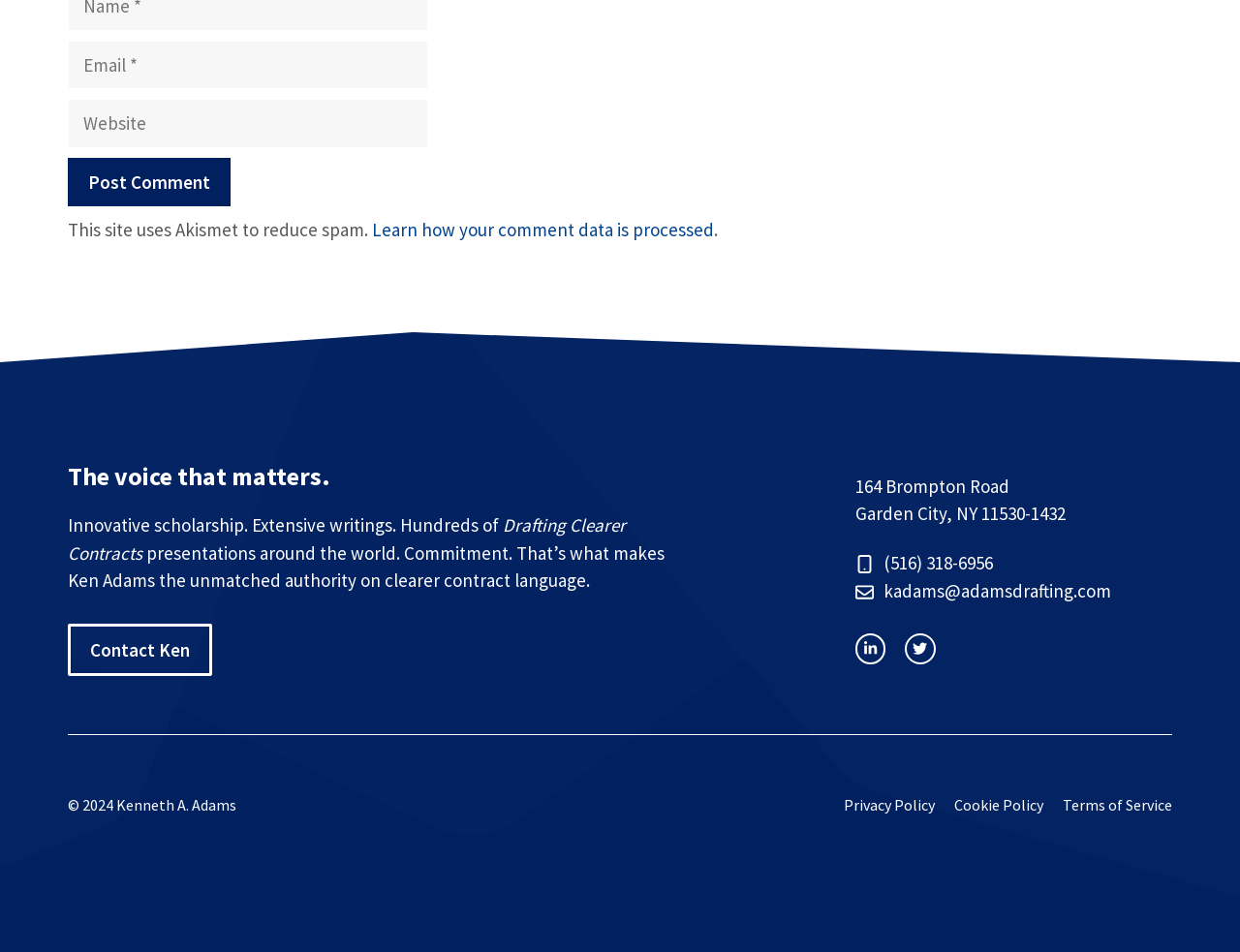Provide the bounding box coordinates of the HTML element this sentence describes: "Contact Ken". The bounding box coordinates consist of four float numbers between 0 and 1, i.e., [left, top, right, bottom].

[0.055, 0.655, 0.171, 0.711]